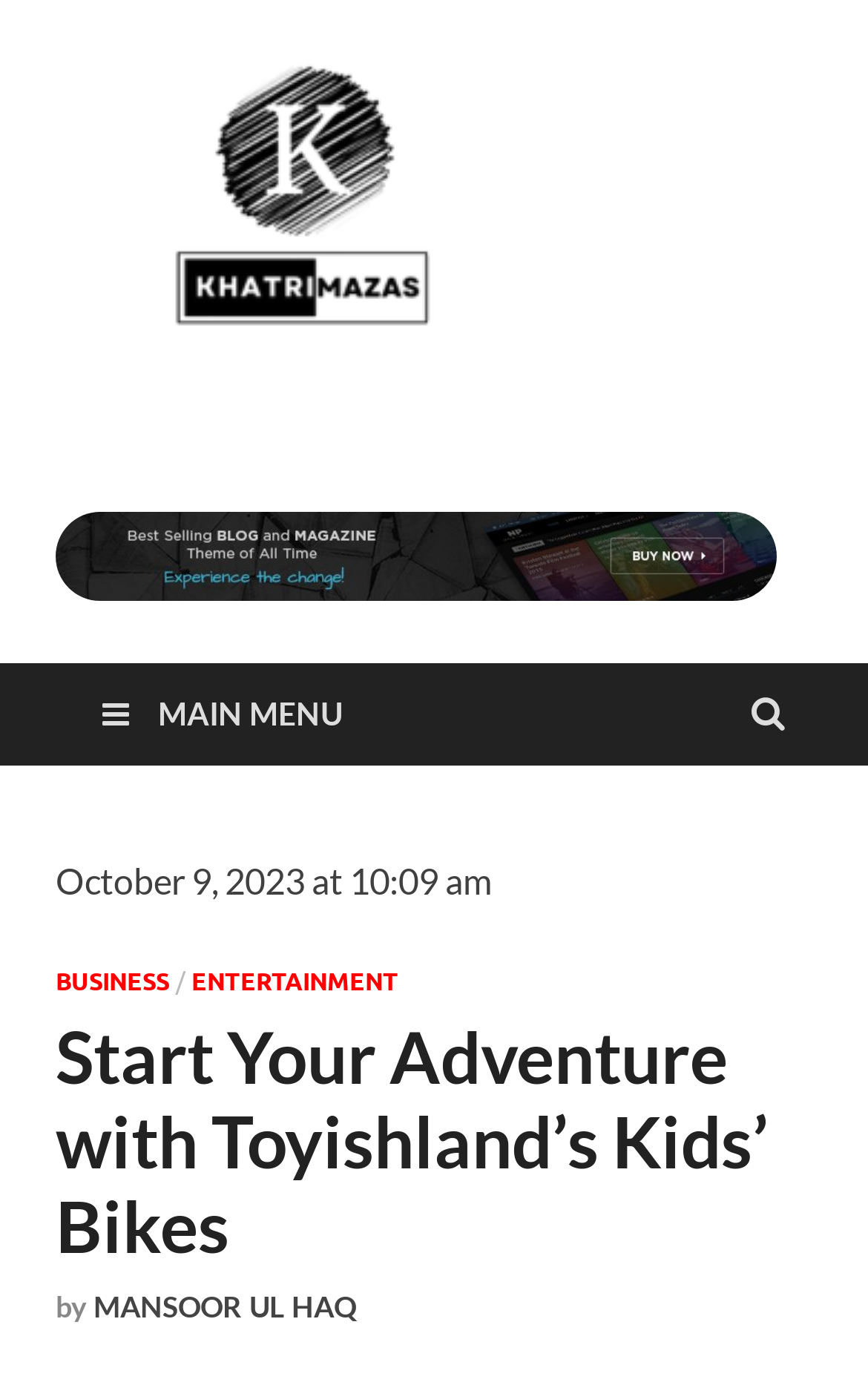Please locate and generate the primary heading on this webpage.

Start Your Adventure with Toyishland’s Kids’ Bikes